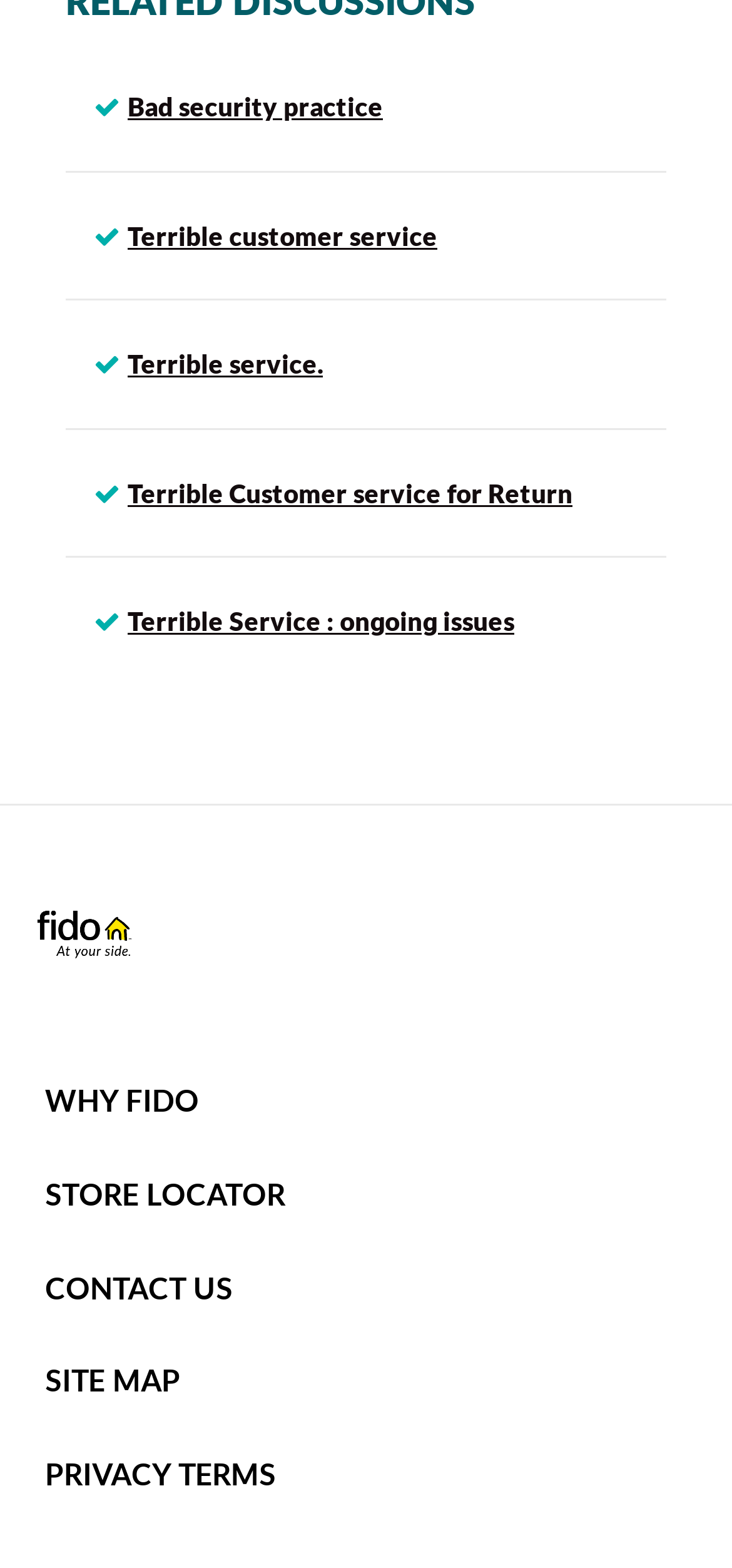What is the position of the 'Fido' link relative to the 'WHY FIDO' link?
Provide a thorough and detailed answer to the question.

By comparing the y1 and y2 coordinates of the 'Fido' link and the 'WHY FIDO' link, I found that the 'Fido' link has a smaller y1 and y2 value, which means it is positioned above the 'WHY FIDO' link.